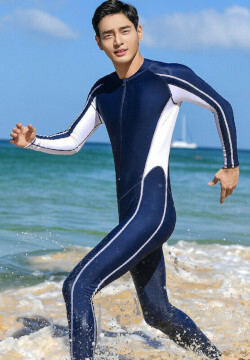Refer to the image and provide an in-depth answer to the question: 
What is the purpose of the stingersuit?

The stingersuit is designed to provide protection against sunburn and jellyfish stings, while also allowing for comfort and ease of movement in the water, making it practical for beach activities.